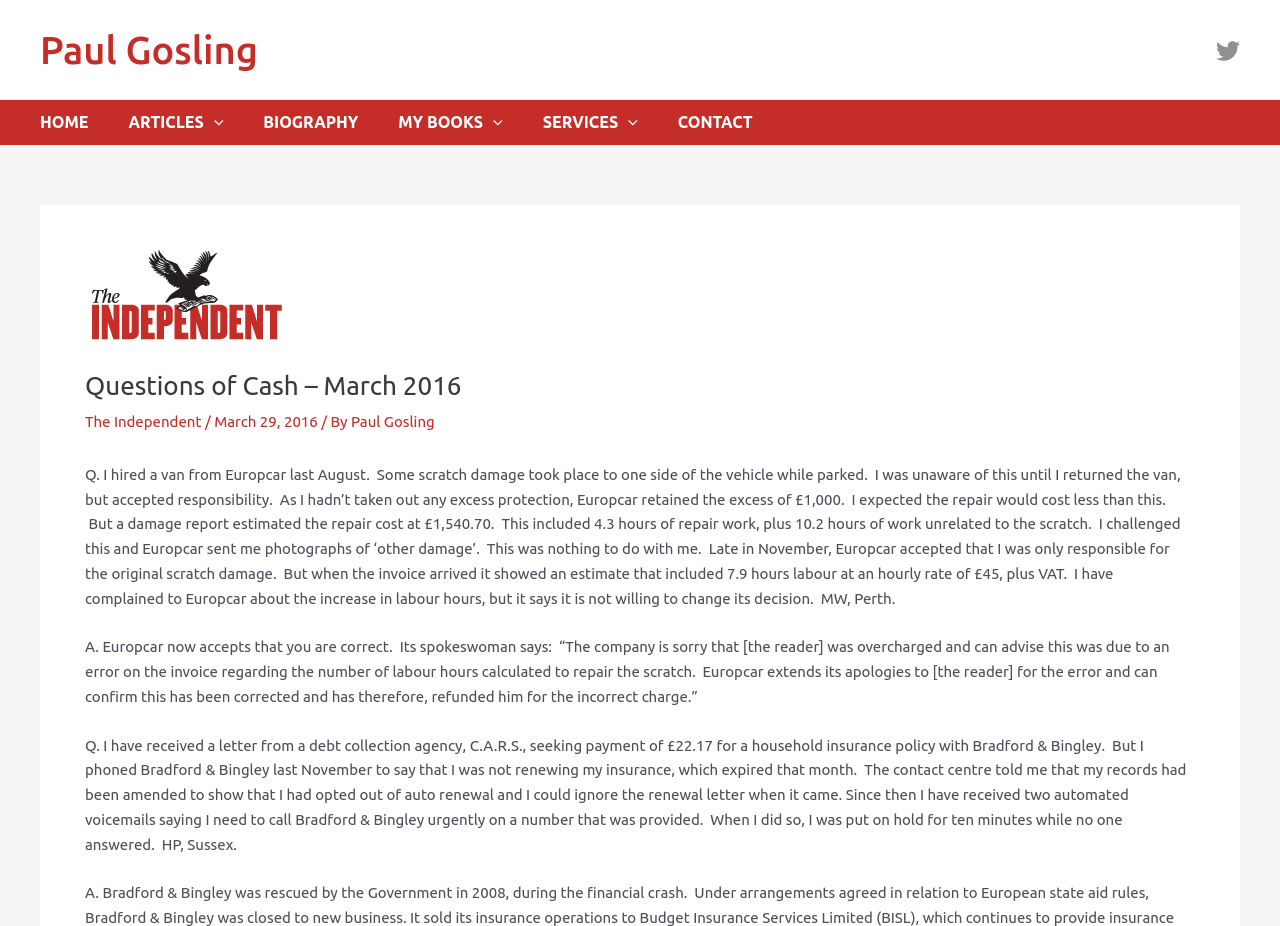What is the date of the article?
Please give a detailed answer to the question using the information shown in the image.

The date of the article can be found by looking at the StaticText 'March 29, 2016' which is located below the heading 'Questions of Cash – March 2016'.